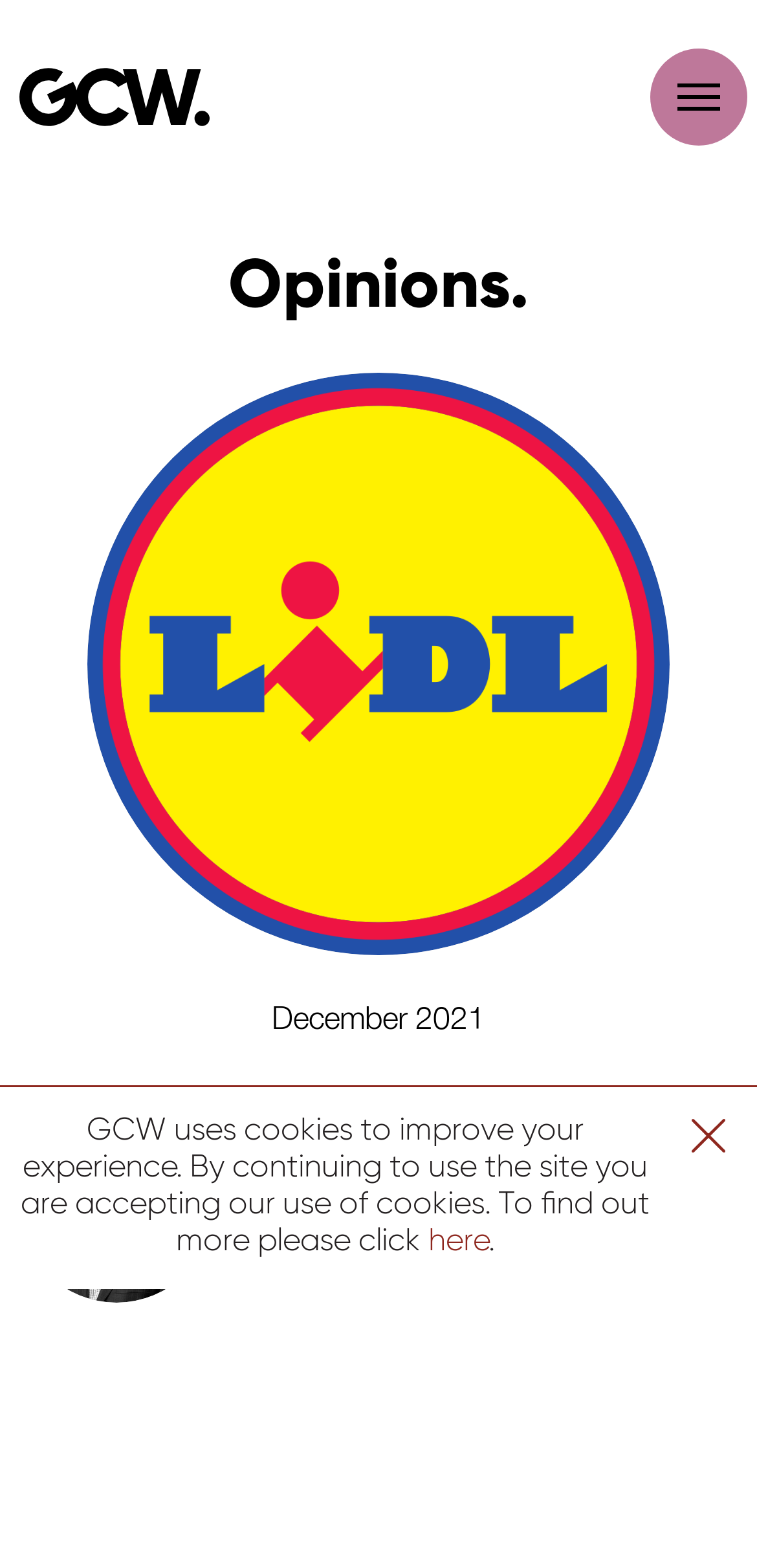How many links are there in the article?
Using the information from the image, give a concise answer in one word or a short phrase.

4